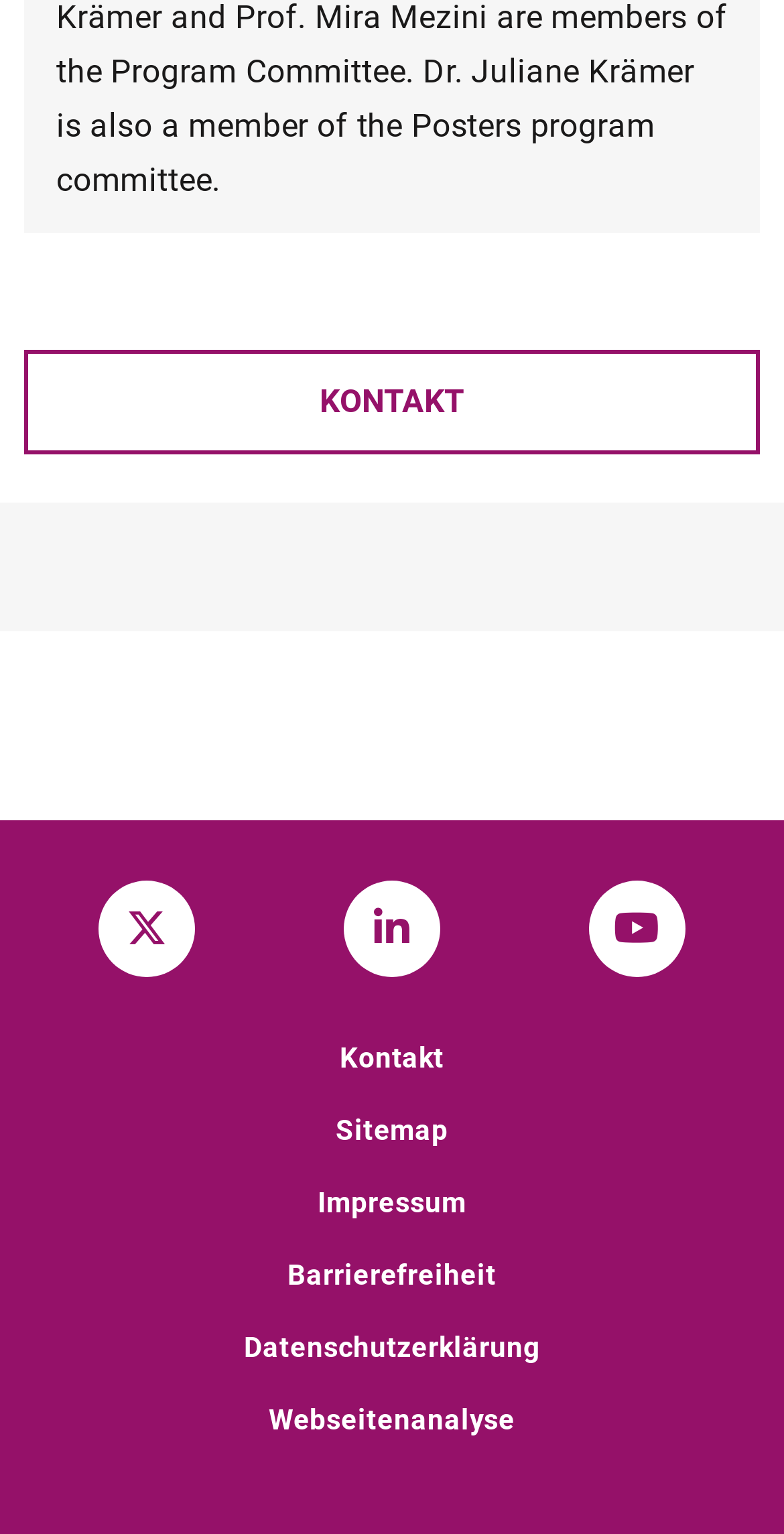What is the last link at the bottom of the webpage?
From the screenshot, supply a one-word or short-phrase answer.

Webseitenanalyse